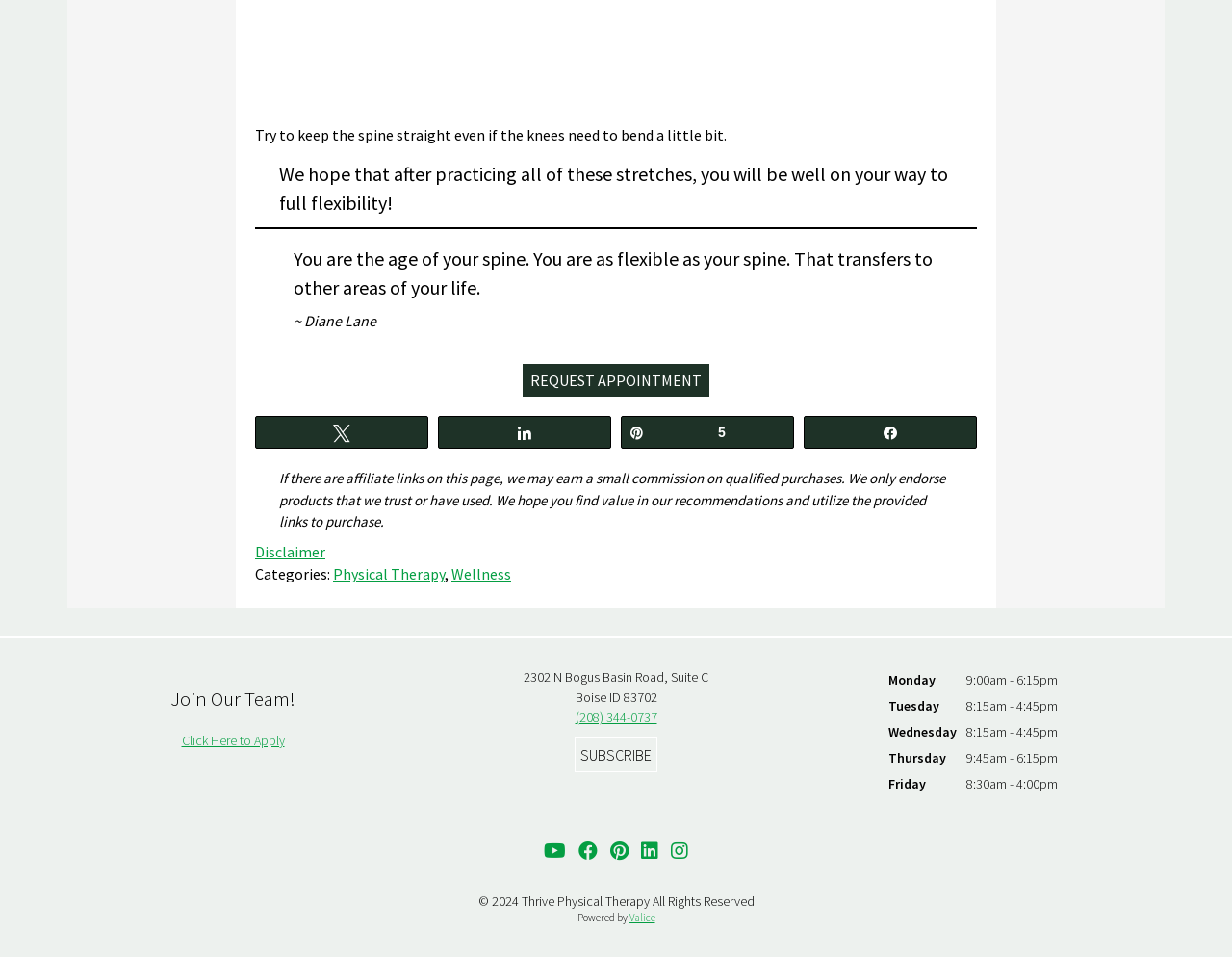Please find the bounding box coordinates of the element that needs to be clicked to perform the following instruction: "Subscribe". The bounding box coordinates should be four float numbers between 0 and 1, represented as [left, top, right, bottom].

[0.466, 0.77, 0.534, 0.807]